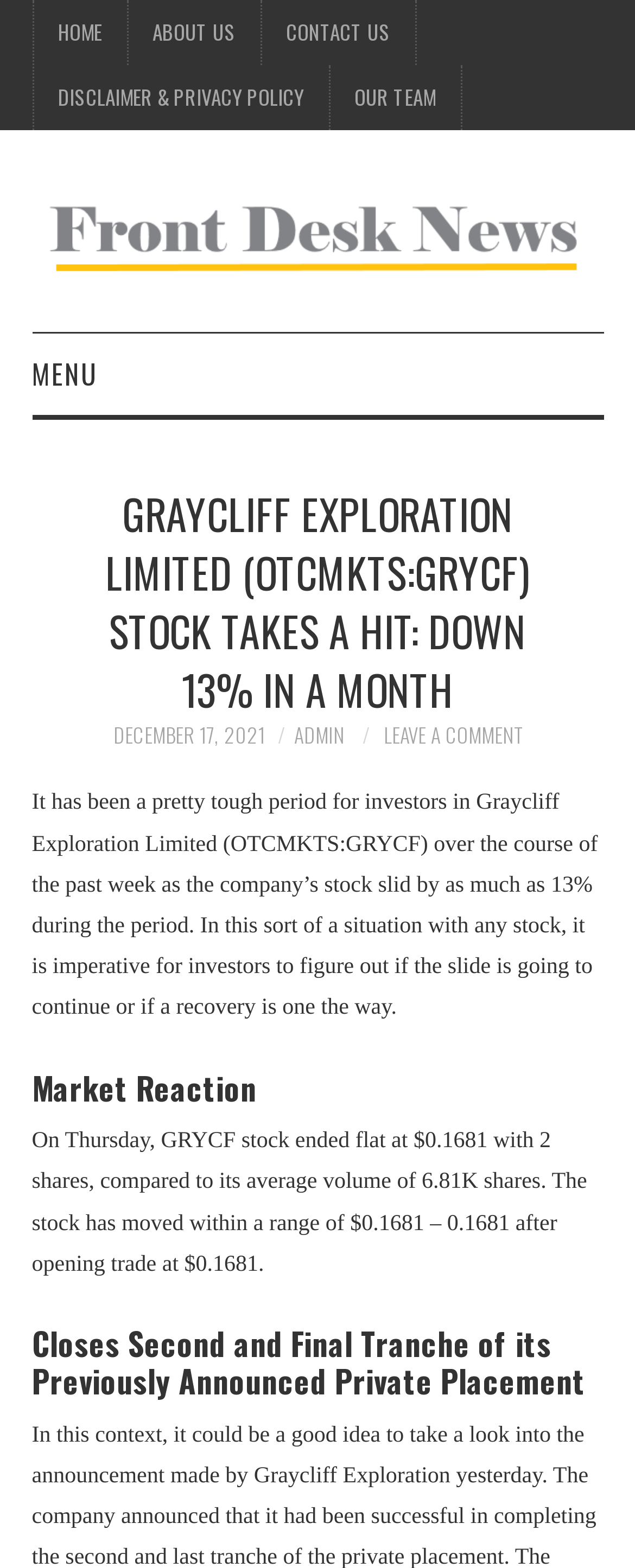Given the following UI element description: "About Us", find the bounding box coordinates in the webpage screenshot.

[0.201, 0.0, 0.409, 0.042]